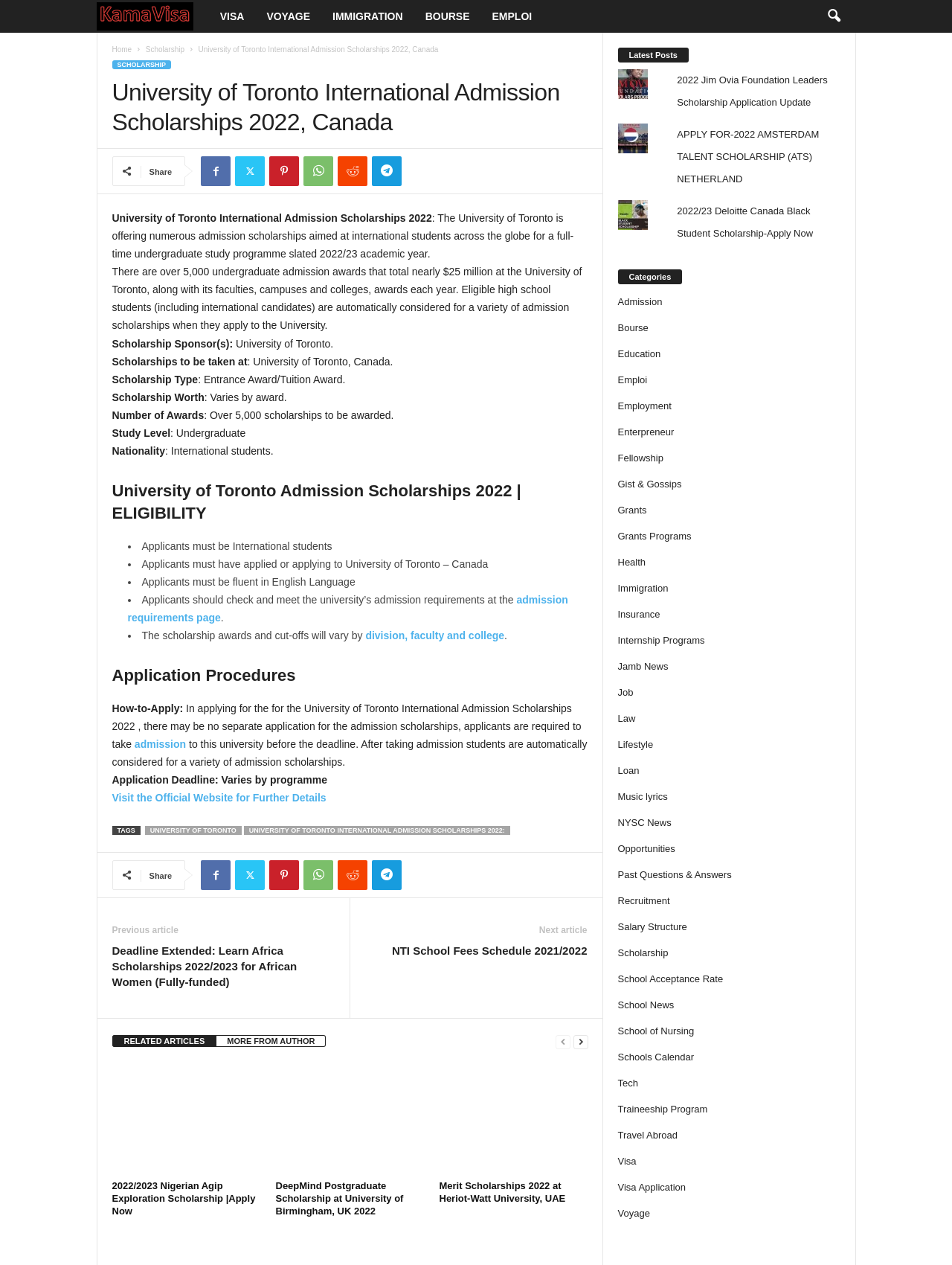Please identify the bounding box coordinates of the element that needs to be clicked to execute the following command: "Click on the search icon". Provide the bounding box using four float numbers between 0 and 1, formatted as [left, top, right, bottom].

[0.858, 0.0, 0.893, 0.026]